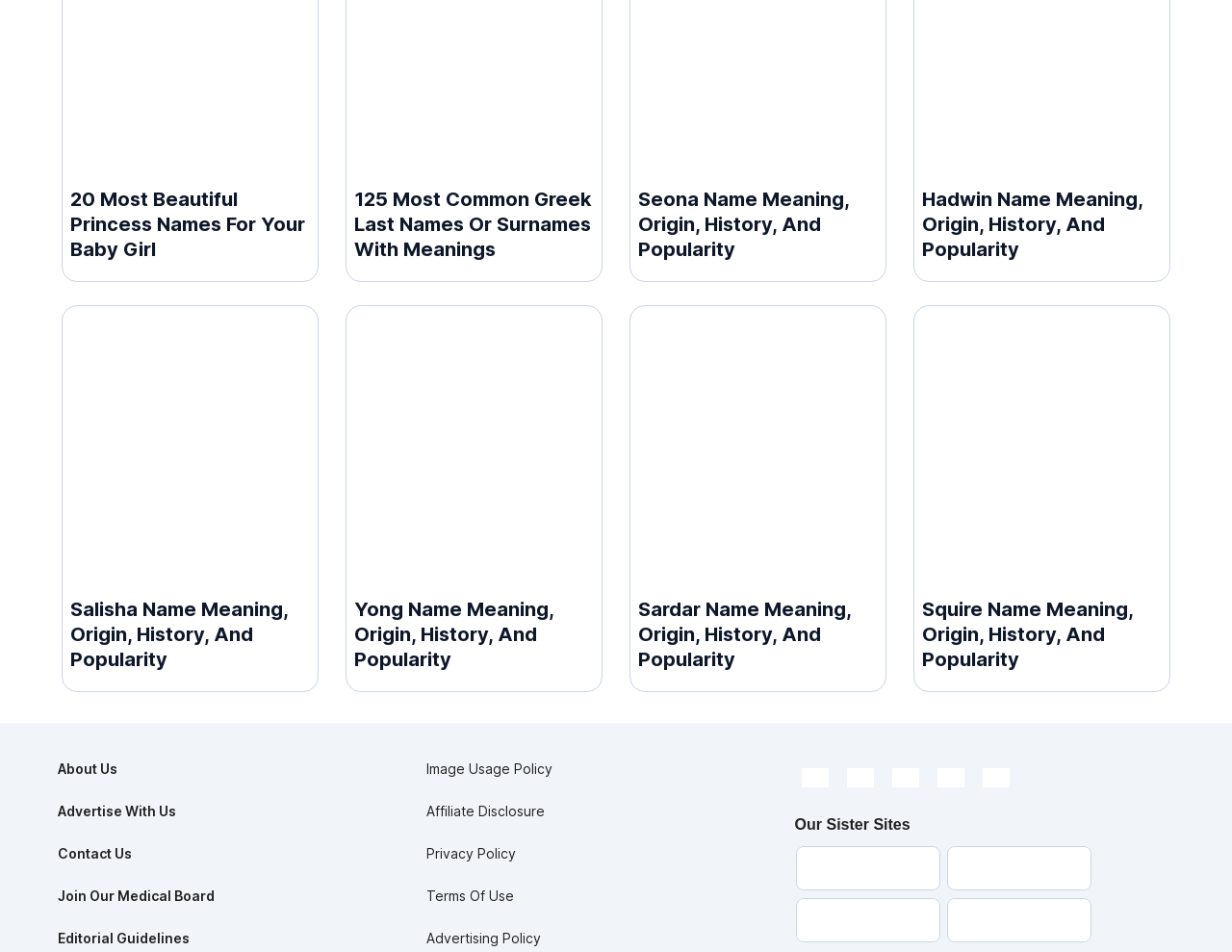Use a single word or phrase to answer this question: 
How many social media platforms are linked on the webpage?

5